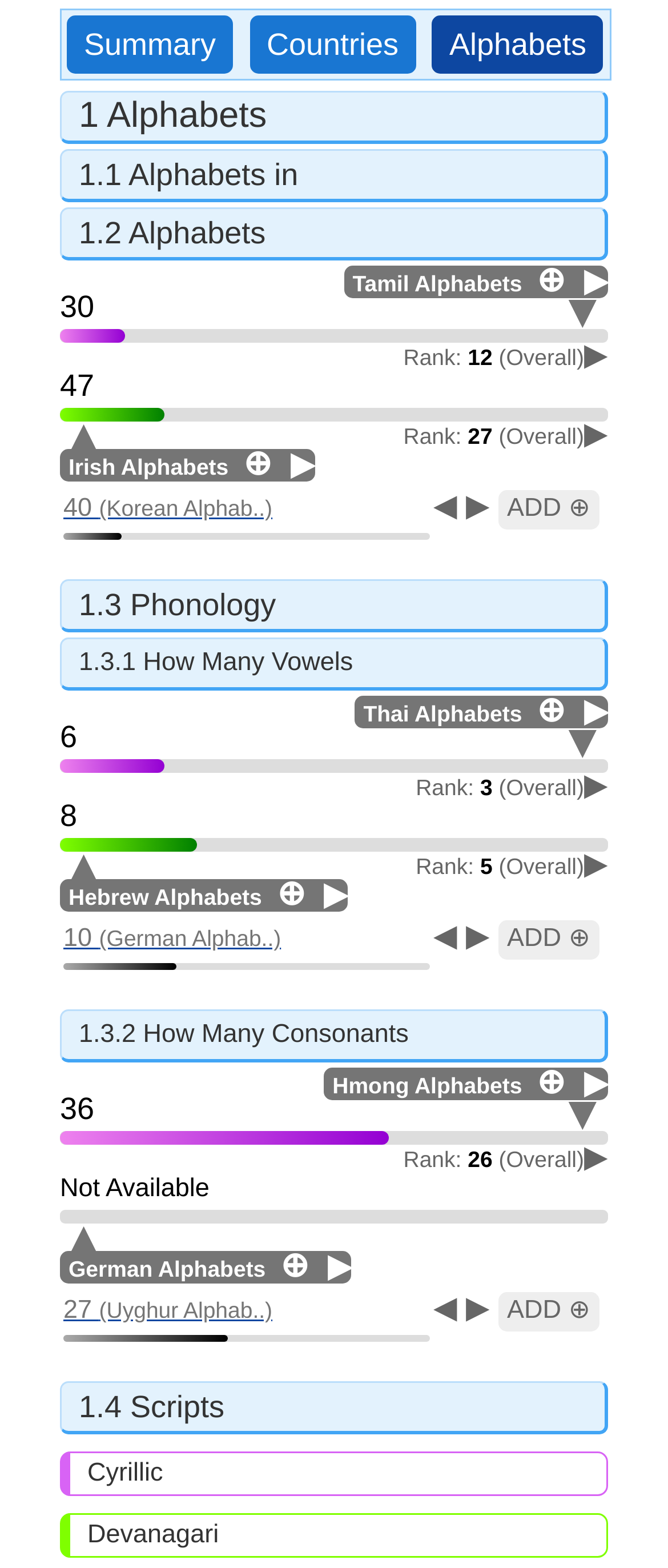What is the rank of Maithili in overall?
Give a single word or phrase as your answer by examining the image.

27